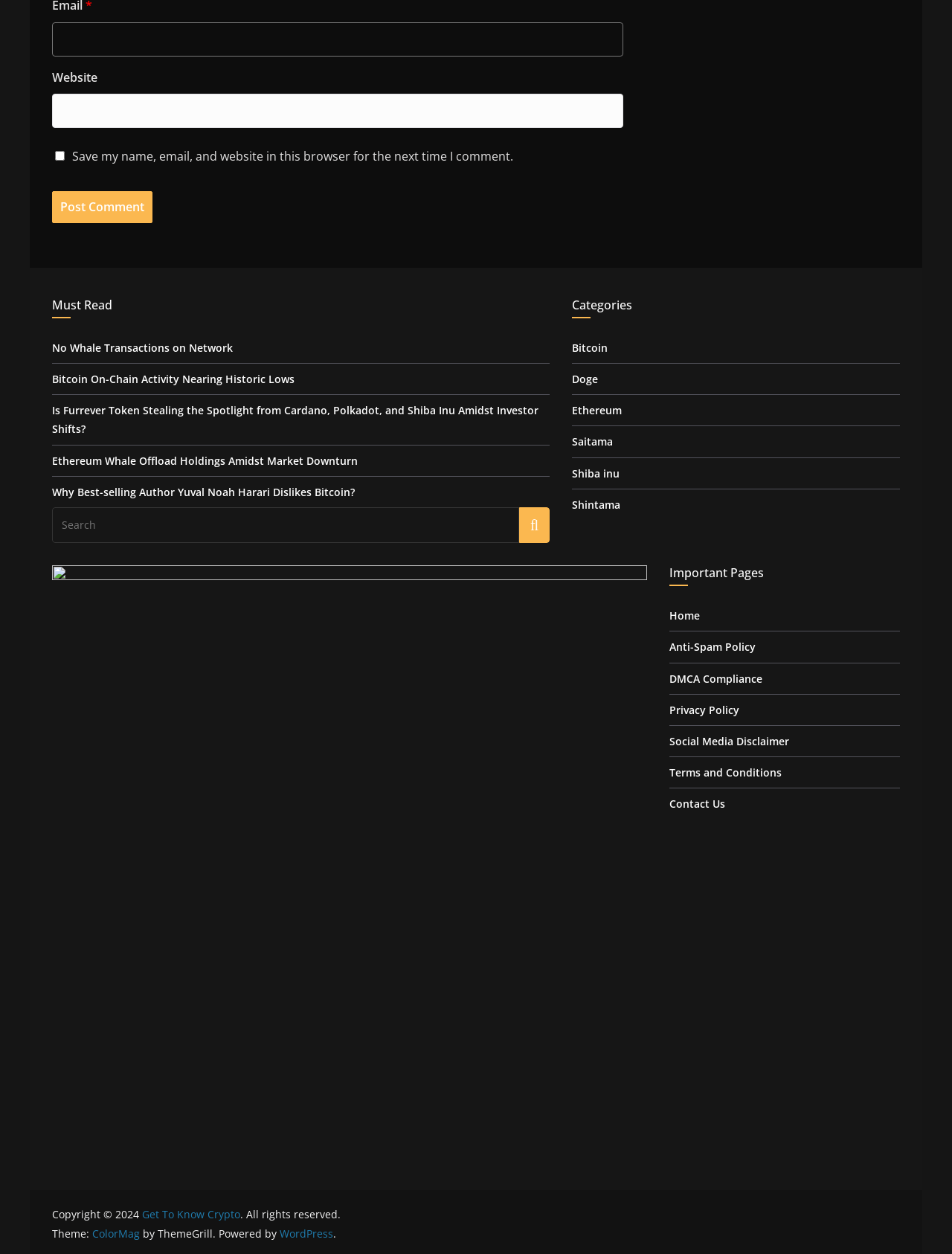Predict the bounding box of the UI element based on the description: "name="contact[first_name]" placeholder="First name"". The coordinates should be four float numbers between 0 and 1, formatted as [left, top, right, bottom].

None